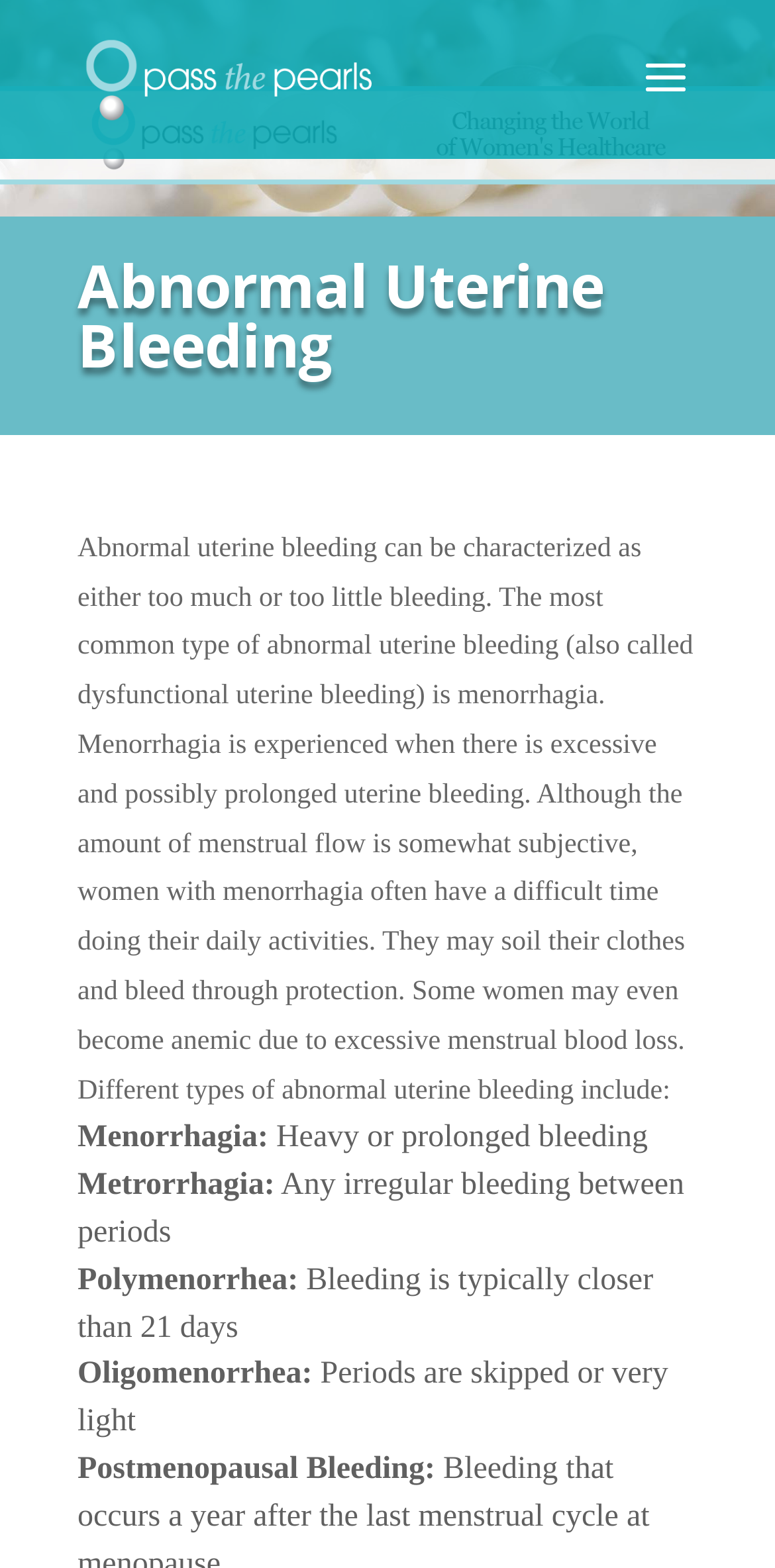Give a complete and precise description of the webpage's appearance.

The webpage is about Abnormal Uterine Bleeding, with a prominent link to "Pass The Pearls" at the top left corner, accompanied by an image with the same name. 

Below the link and image, there is a search bar spanning across the top of the page. 

The main content of the webpage is divided into sections, starting with a heading "Abnormal Uterine Bleeding" at the top center. 

Below the heading, there is a block of text that explains what abnormal uterine bleeding is, its characteristics, and its effects on daily life. 

Following this text, there are four subheadings: "Menorrhagia", "Metrorrhagia", "Polymenorrhea", and "Oligomenorrhea", each with a brief description of the type of abnormal uterine bleeding. 

At the bottom of the page, there is another subheading "Postmenopausal Bleeding".